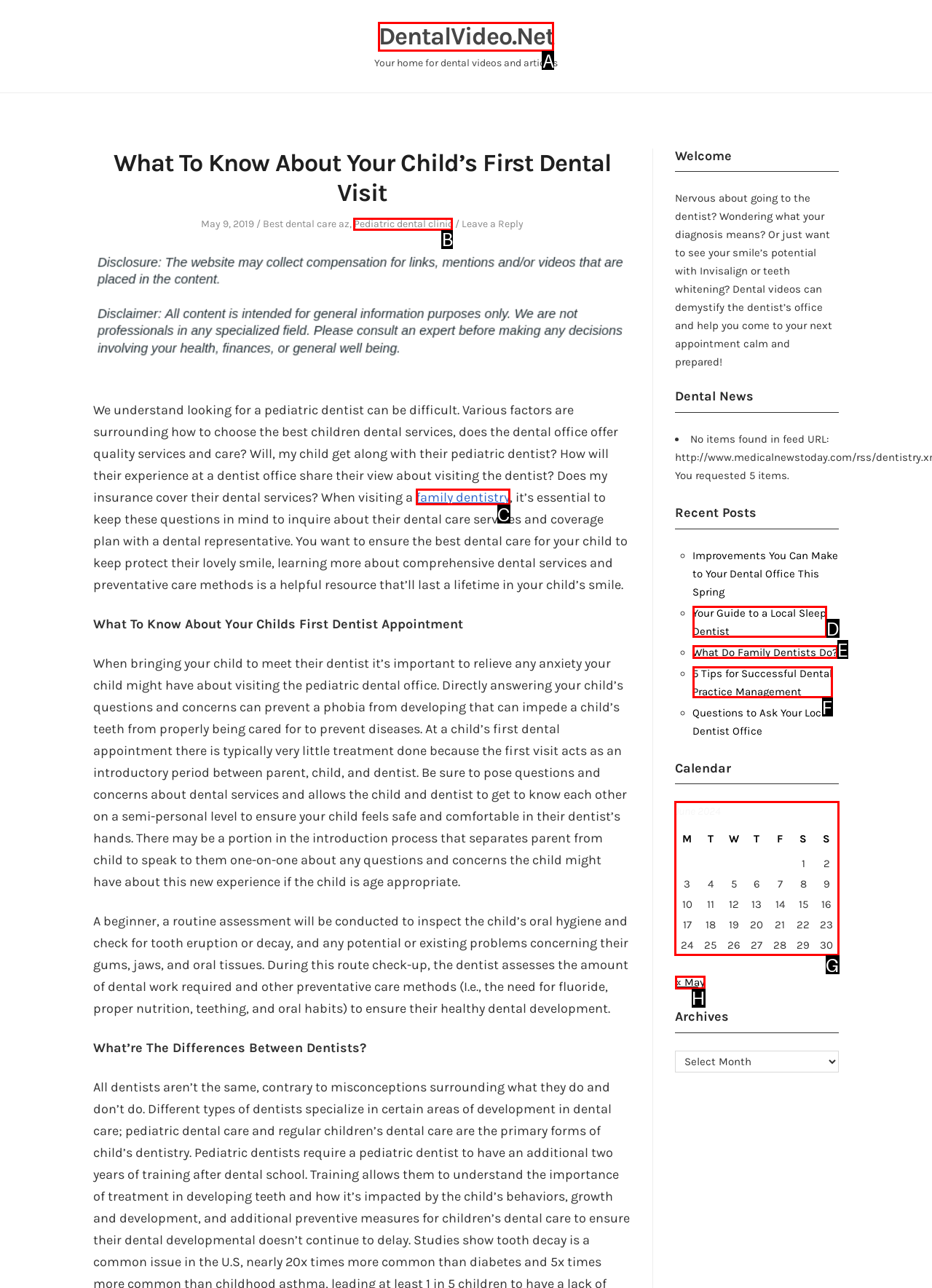Which UI element should be clicked to perform the following task: Check the calendar for June 2024? Answer with the corresponding letter from the choices.

G